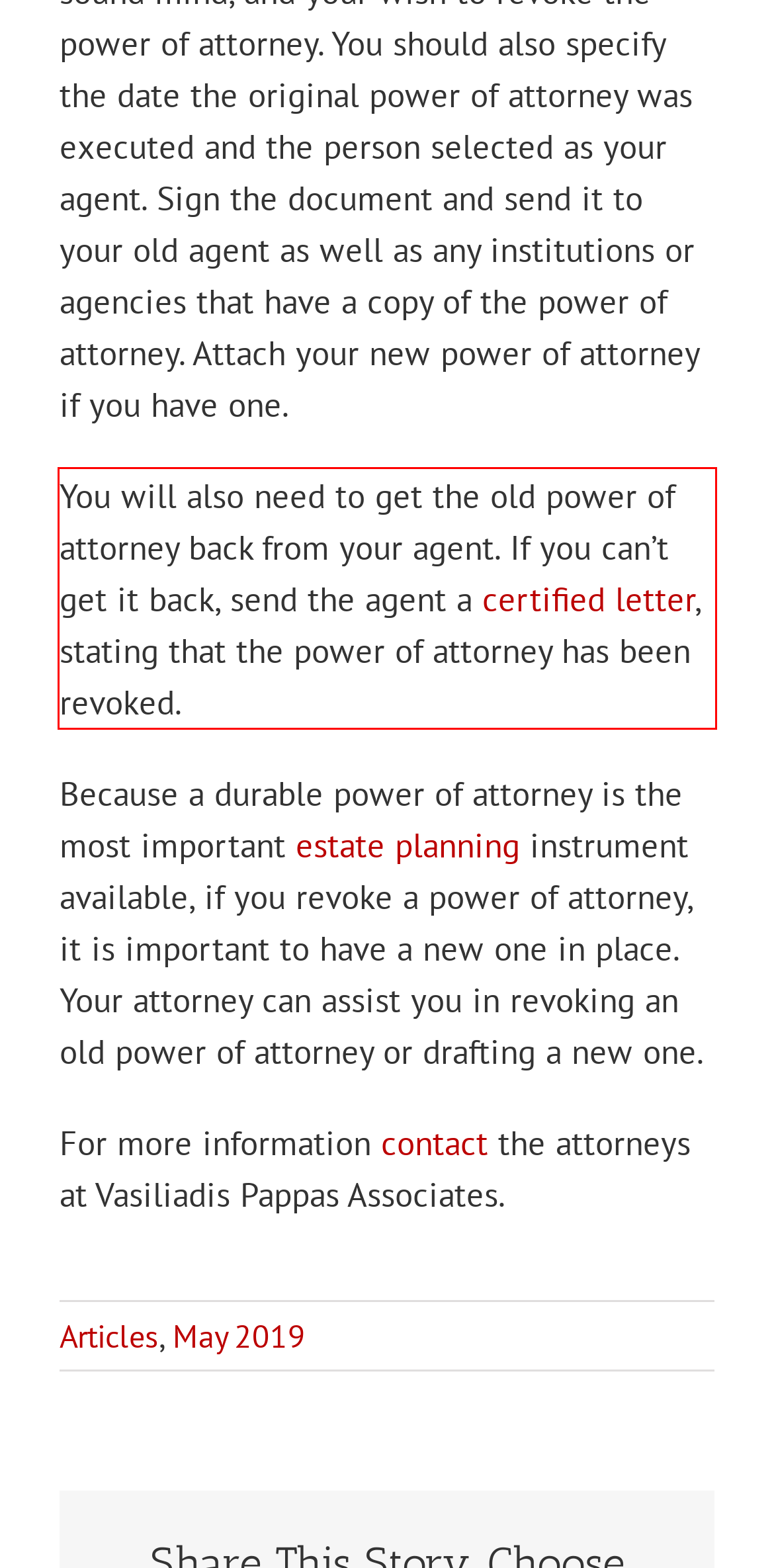Examine the webpage screenshot and use OCR to obtain the text inside the red bounding box.

You will also need to get the old power of attorney back from your agent. If you can’t get it back, send the agent a certified letter, stating that the power of attorney has been revoked.